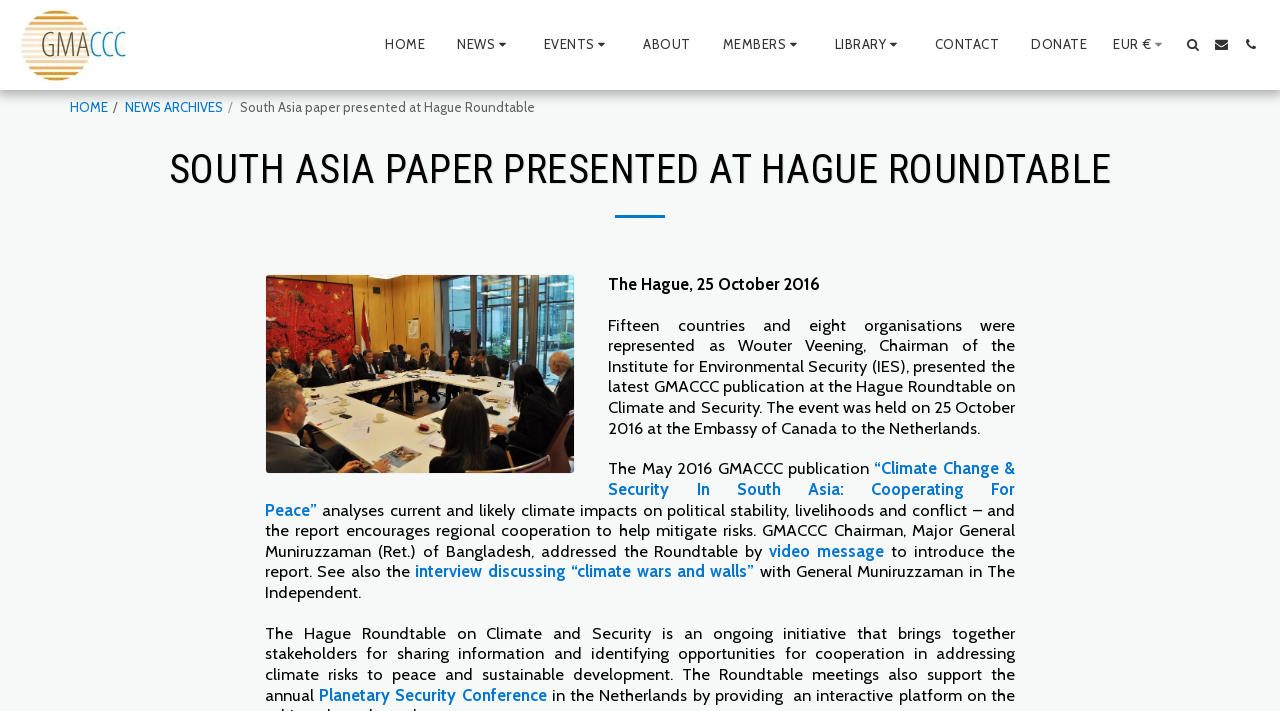Answer the question using only a single word or phrase: 
How many links are in the main content area?

5